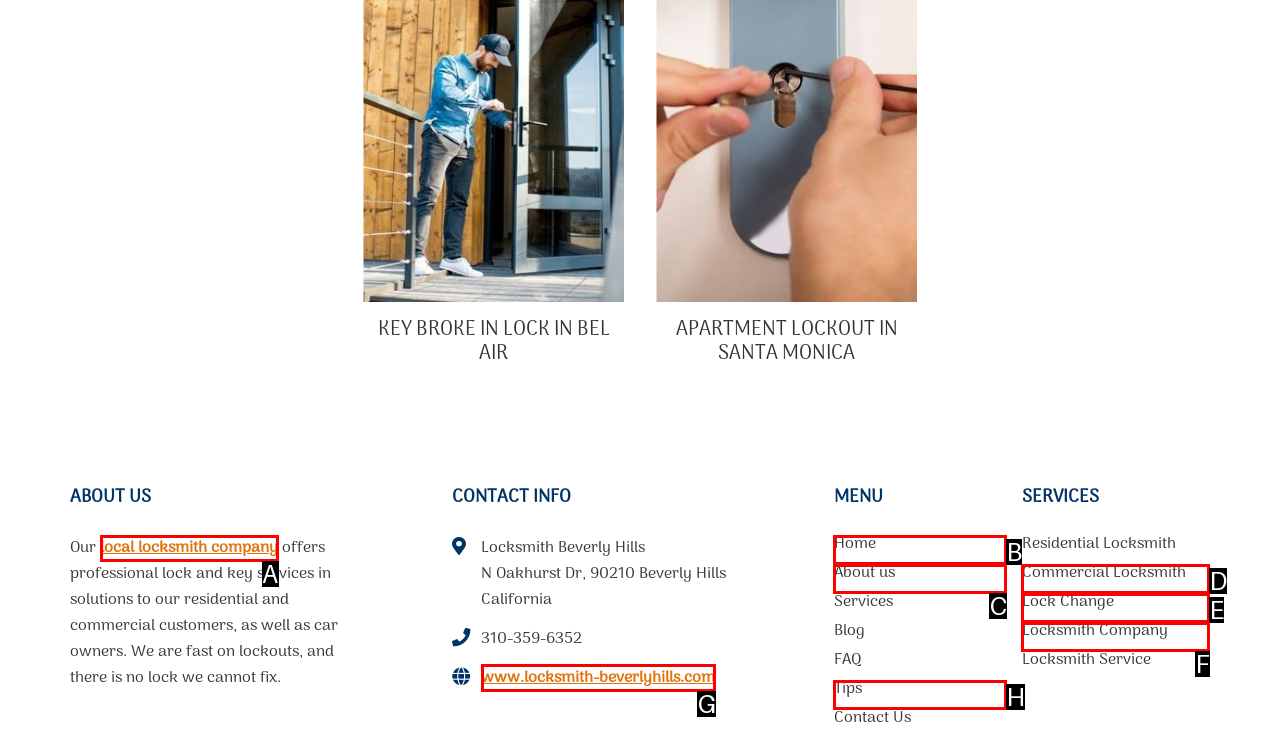Tell me which one HTML element I should click to complete the following task: Visit the website of Locksmith Beverly Hills Answer with the option's letter from the given choices directly.

G